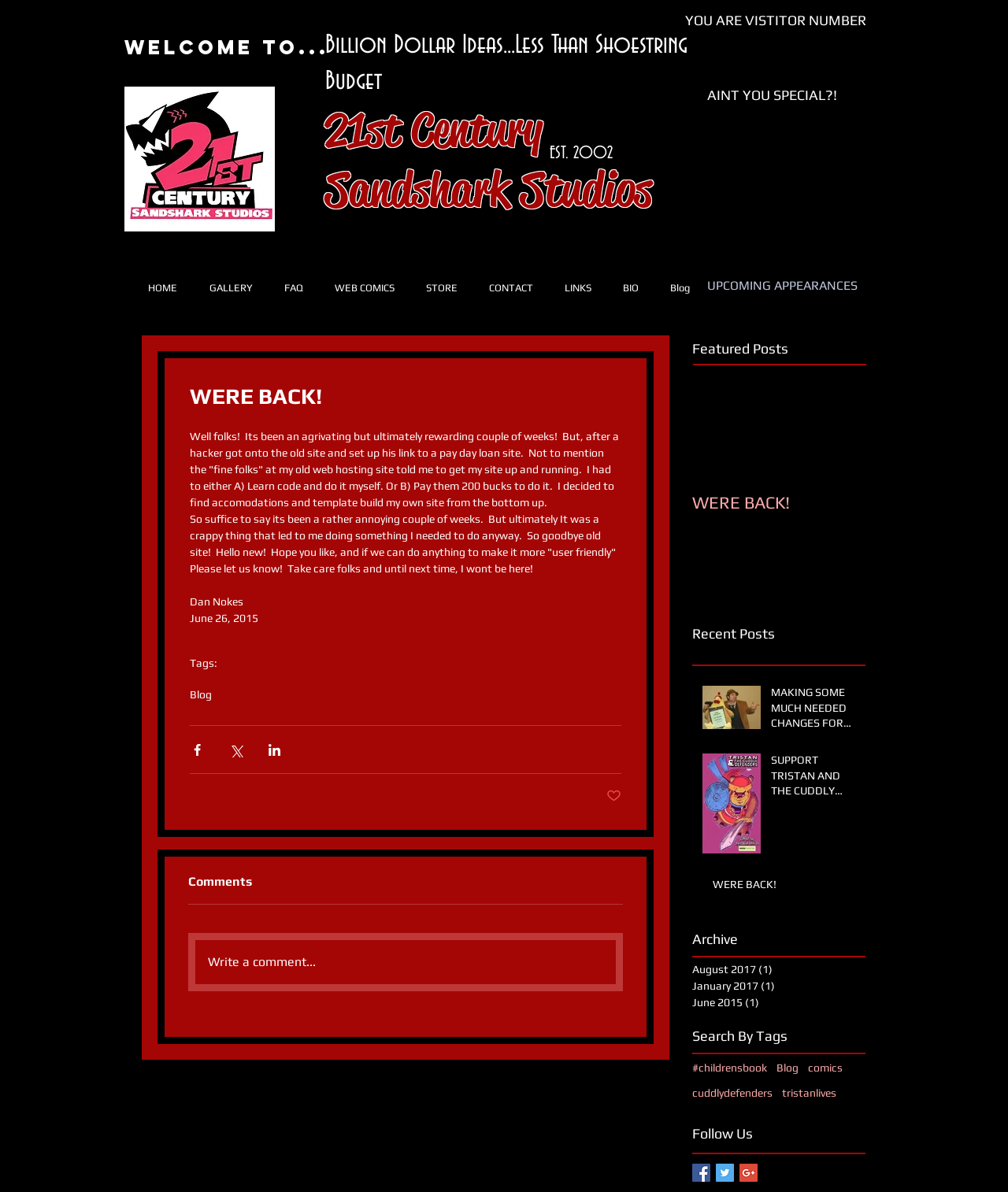Please locate the UI element described by "Blog" and provide its bounding box coordinates.

[0.642, 0.229, 0.693, 0.254]